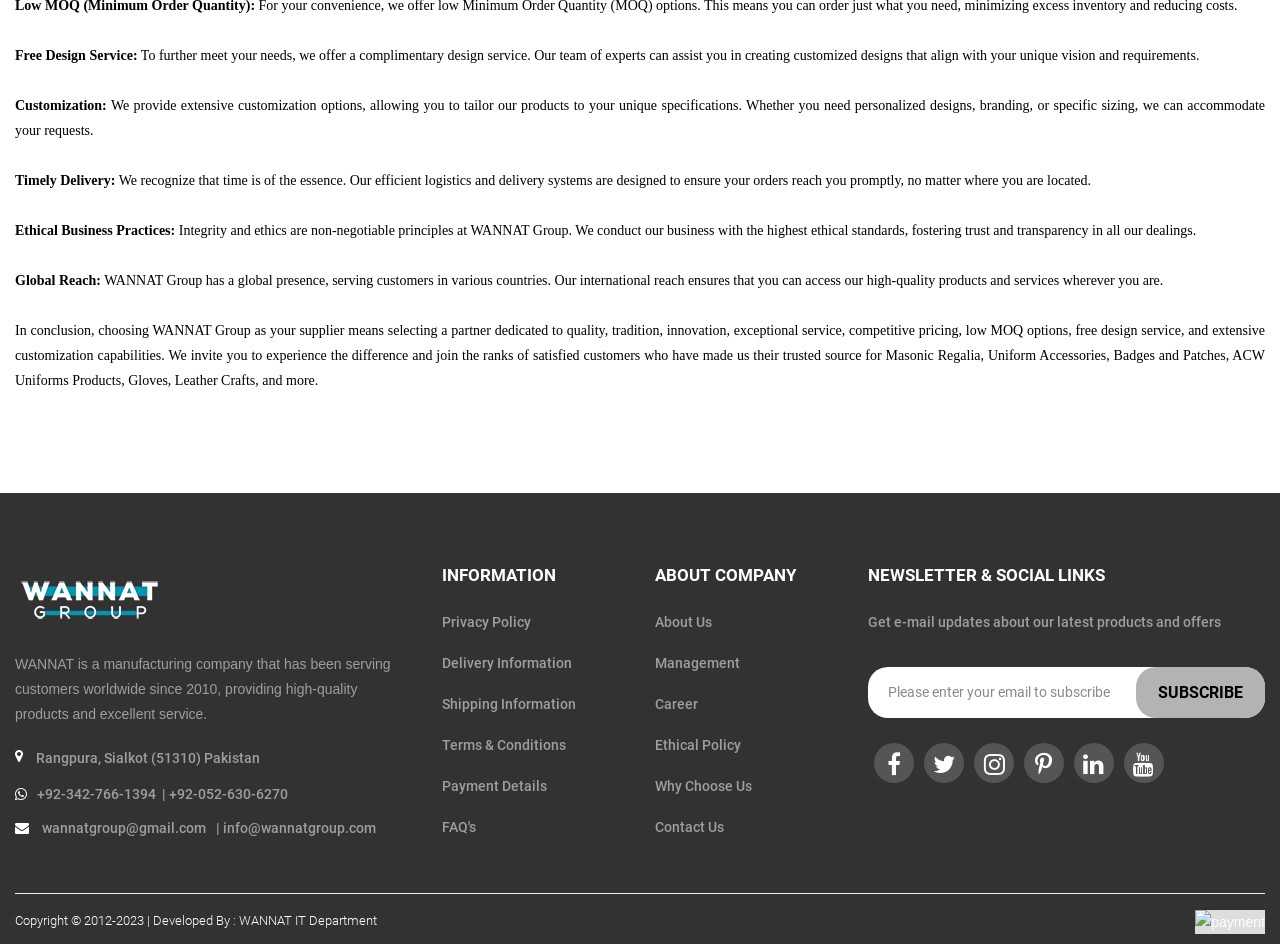Provide a single word or phrase answer to the question: 
What is the company's design service?

Free